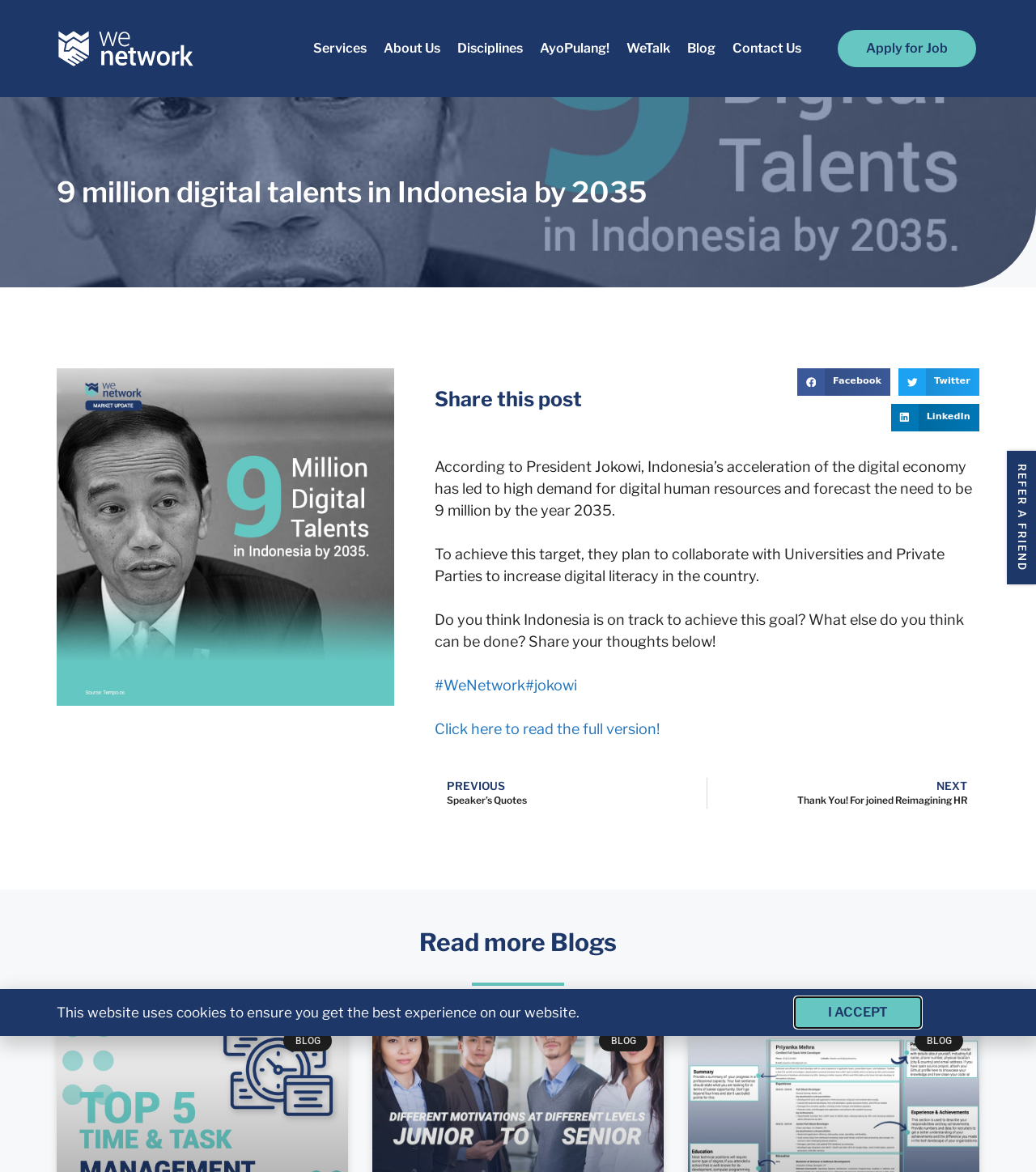What is the name of the website?
Based on the image, answer the question with as much detail as possible.

The name of the website can be found in the link 'WeNetwork Asia' and the root element '9 million digital talents in Indonesia by 2035 - WeNetwork', indicating that the website is called WeNetwork.